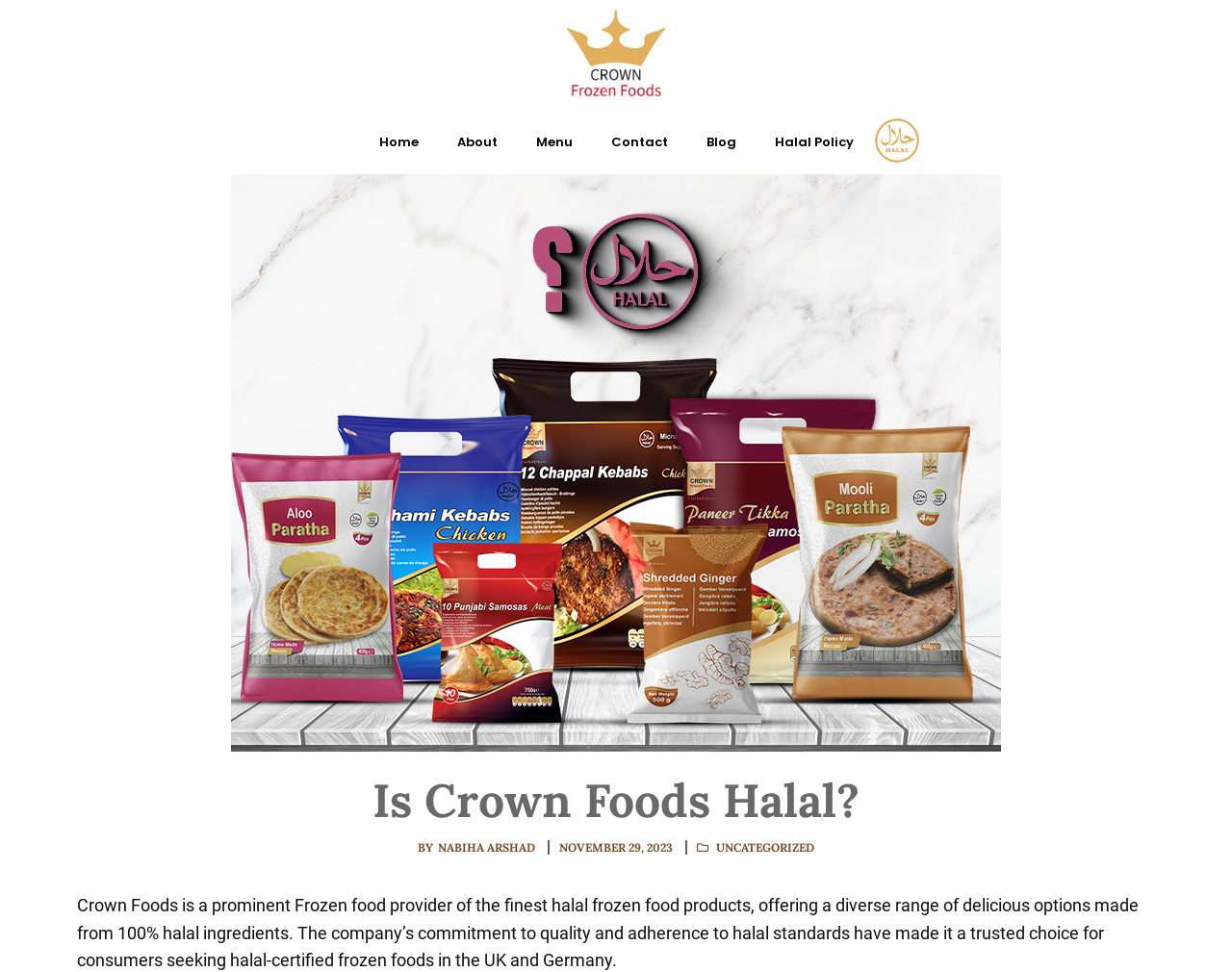Please determine the bounding box coordinates, formatted as (top-left x, top-left y, bottom-right x, bottom-right y), with all values as floating point numbers between 0 and 1. Identify the bounding box of the region described as: Menu

[0.419, 0.124, 0.48, 0.169]